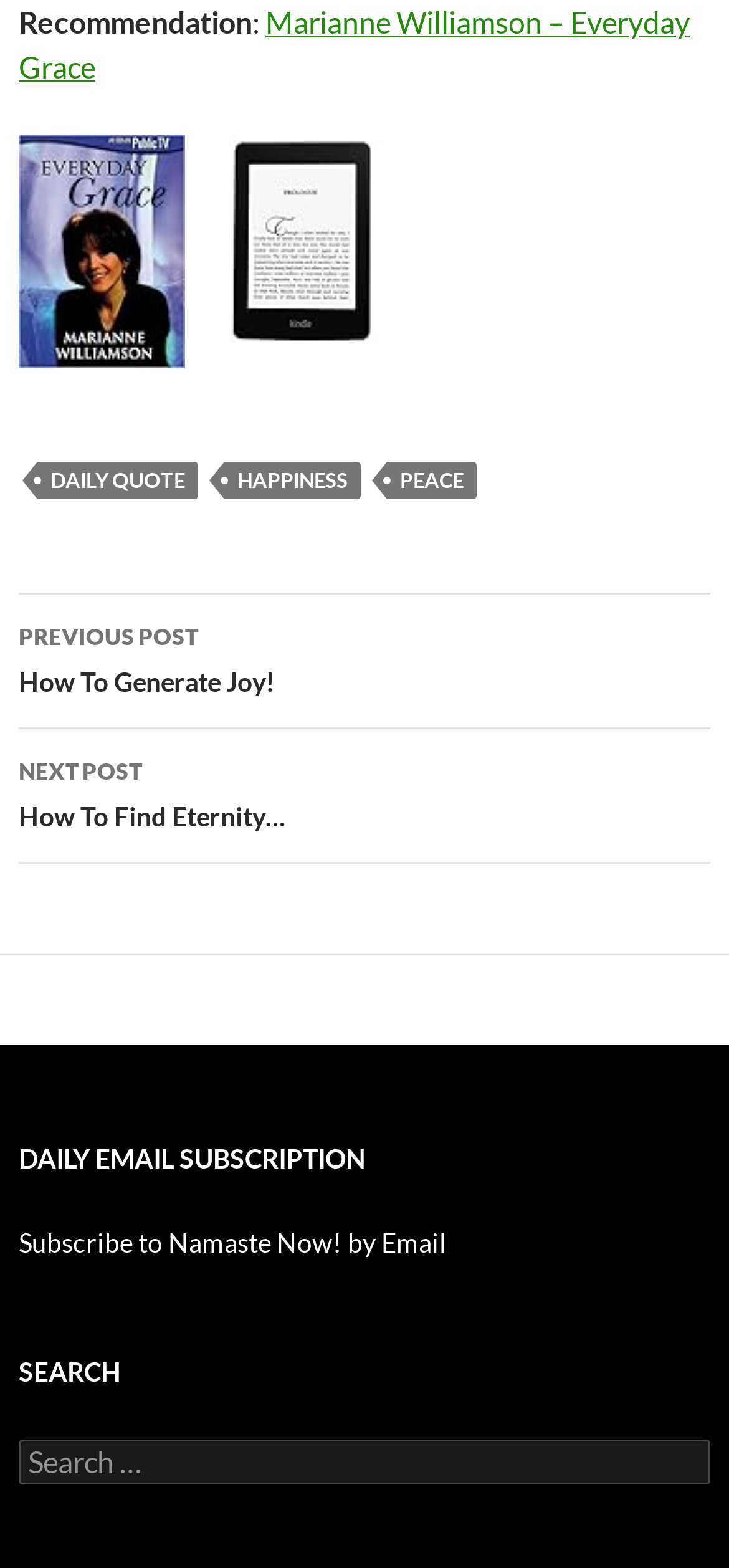Locate and provide the bounding box coordinates for the HTML element that matches this description: "Home".

None